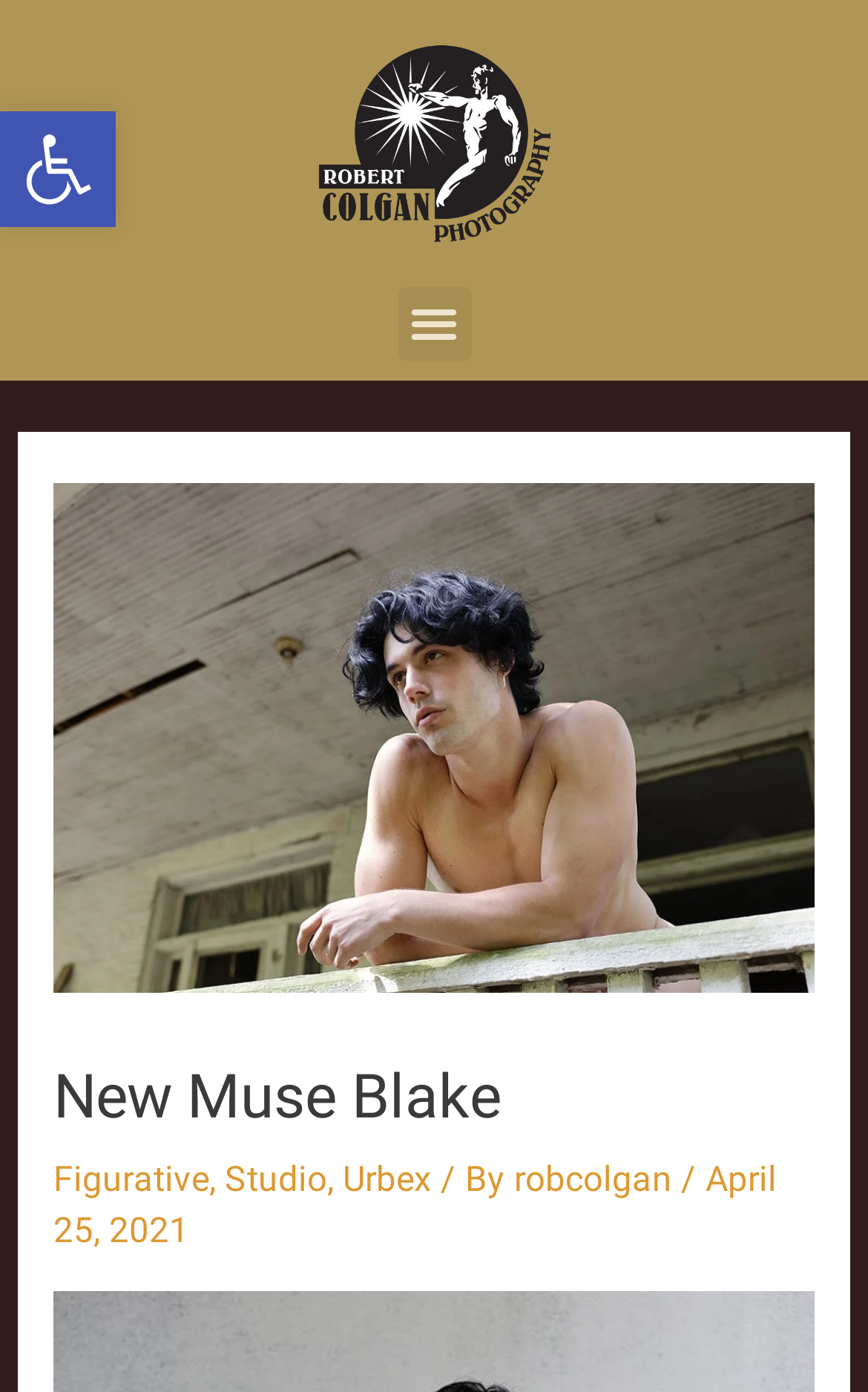Can you find and provide the main heading text of this webpage?

New Muse Blake